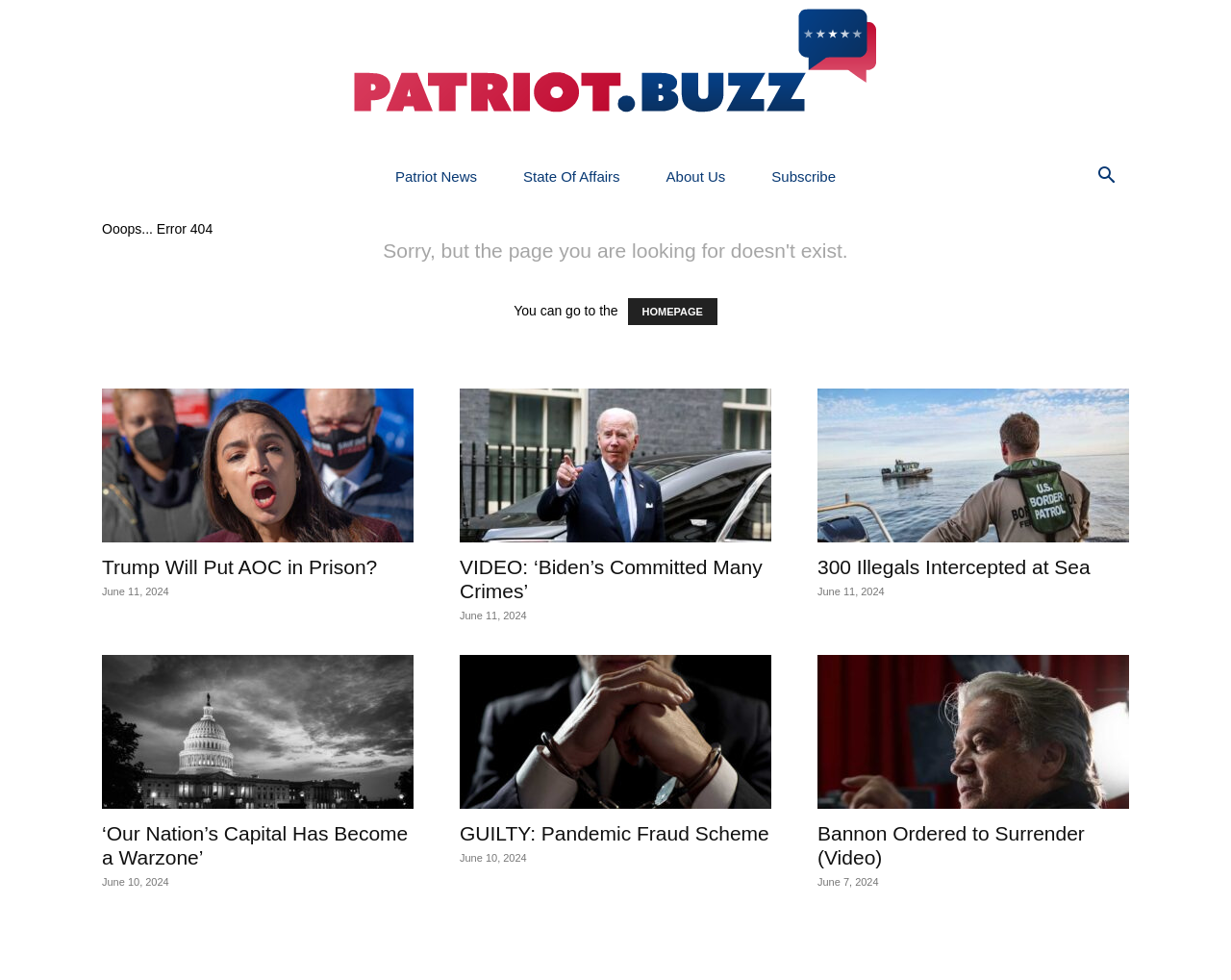Offer an in-depth caption of the entire webpage.

This webpage appears to be a news aggregator or blog, with a prominent error message "Ooops... Error 404" at the top, indicating that the intended page was not found. Below this message, there is a link to the homepage.

The top navigation bar features five links: "Patriot Buzz", "Patriot News", "State Of Affairs", "About Us", and "Subscribe", aligned horizontally across the top of the page.

To the right of the navigation bar, there is a search button. Below the navigation bar, there are four columns of news articles, each with a heading, a link to the article, an image, and a timestamp indicating the date of publication. The articles are arranged in a grid-like fashion, with three articles in each column.

The articles' headings include "Trump Will Put AOC in Prison?", "VIDEO: ‘Biden’s Committed Many Crimes’", "300 Illegals Intercepted at Sea", and others, suggesting that the webpage focuses on political news and opinion pieces. Each article has a corresponding image, and the timestamps indicate that the articles were published on June 11, 2024, June 10, 2024, and June 7, 2024, respectively.